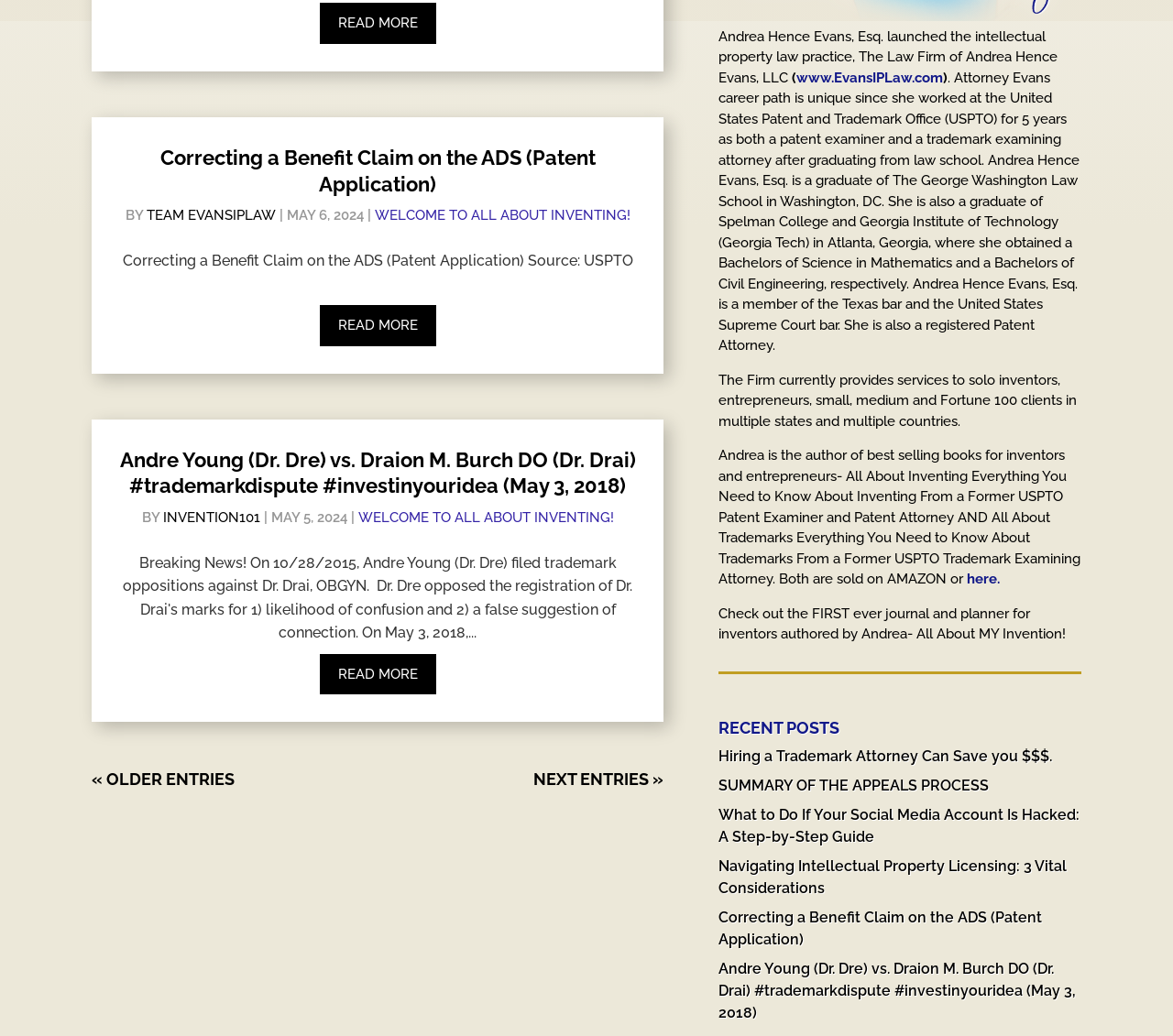What is the profession of Andrea Hence Evans, Esq.?
Please look at the screenshot and answer in one word or a short phrase.

Patent Attorney